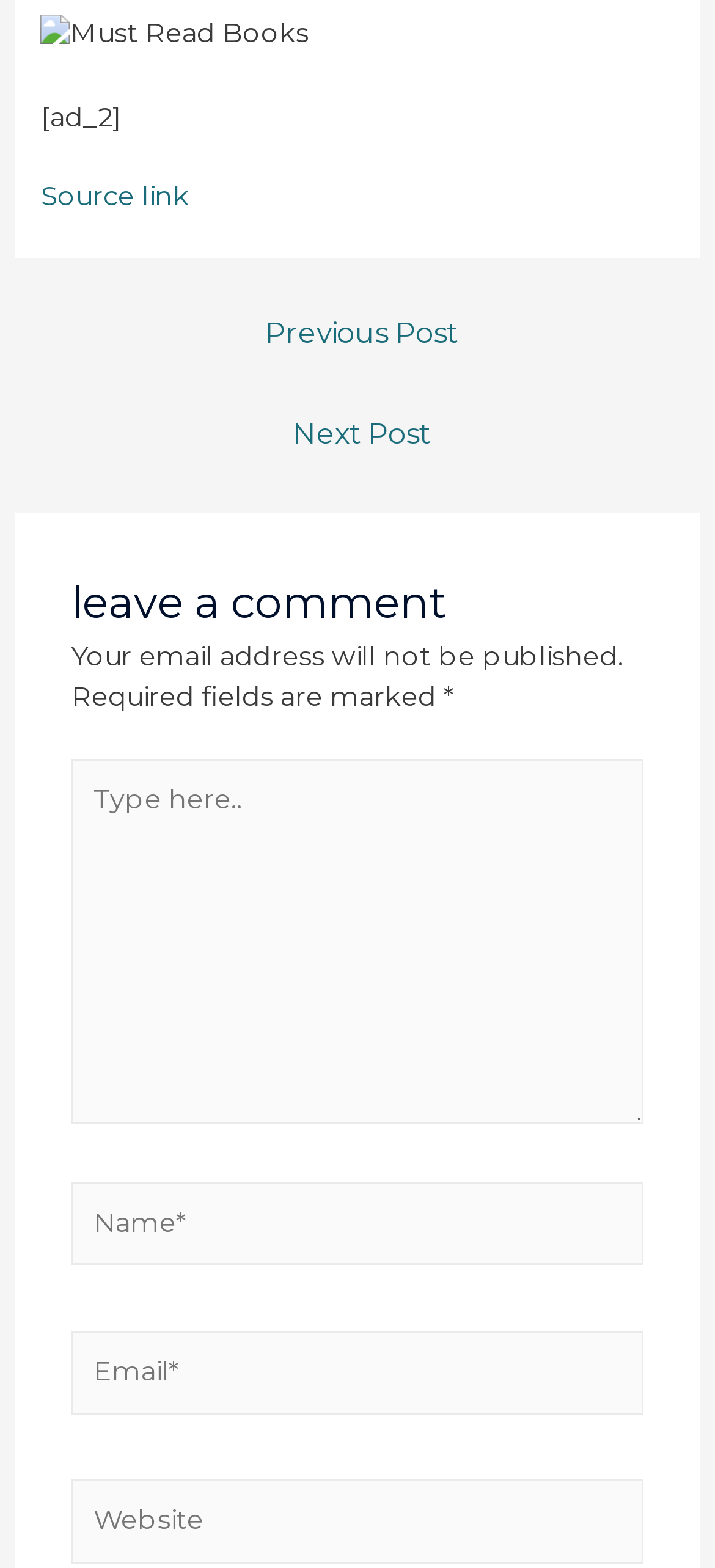Using the format (top-left x, top-left y, bottom-right x, bottom-right y), provide the bounding box coordinates for the described UI element. All values should be floating point numbers between 0 and 1: parent_node: Email* name="email" placeholder="Email*"

[0.1, 0.849, 0.9, 0.902]